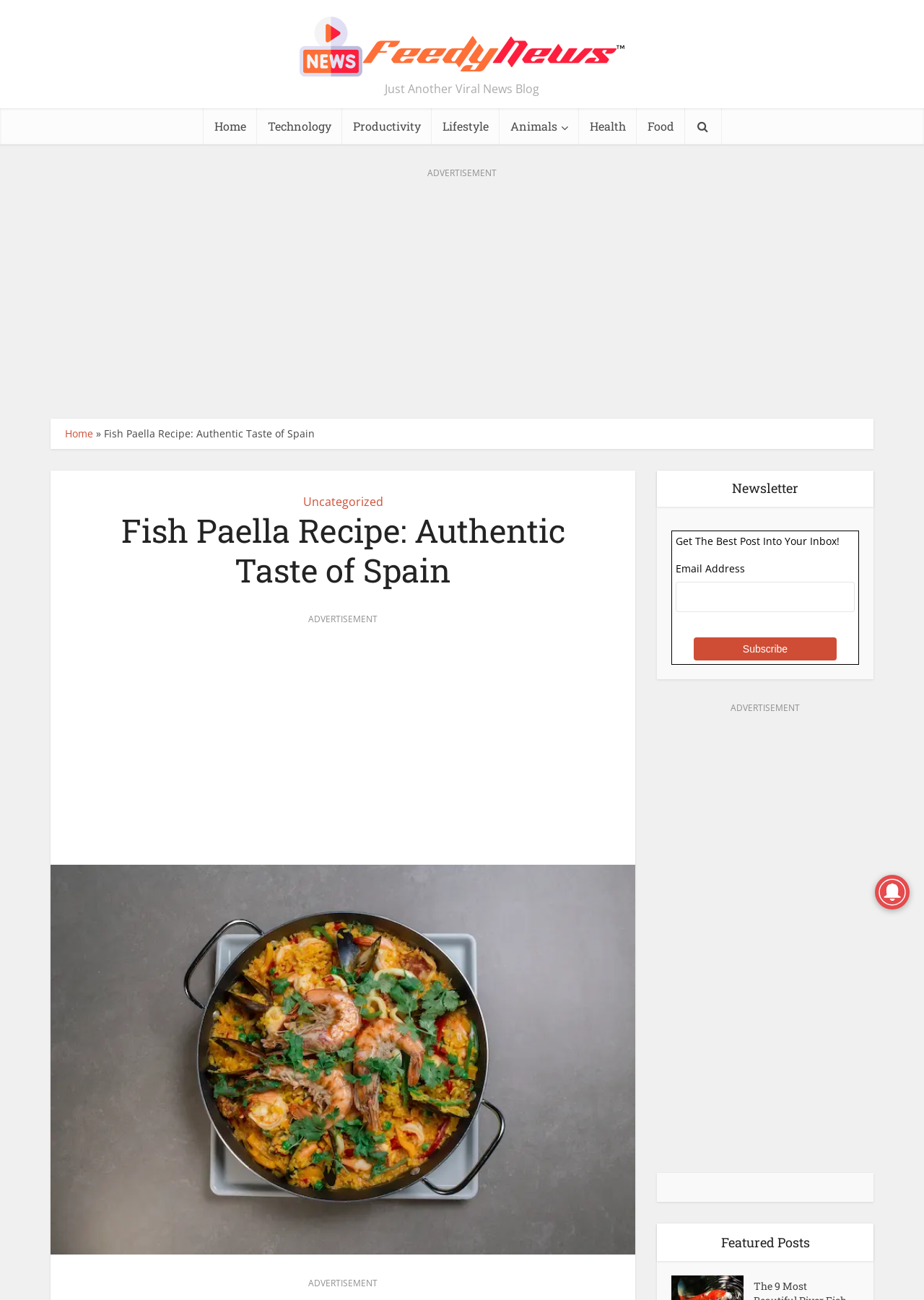What is the purpose of the textbox?
Using the image as a reference, deliver a detailed and thorough answer to the question.

The textbox is labeled 'Email Address' and is part of a section titled 'Newsletter', indicating that its purpose is to collect email addresses from users who want to subscribe to the newsletter.